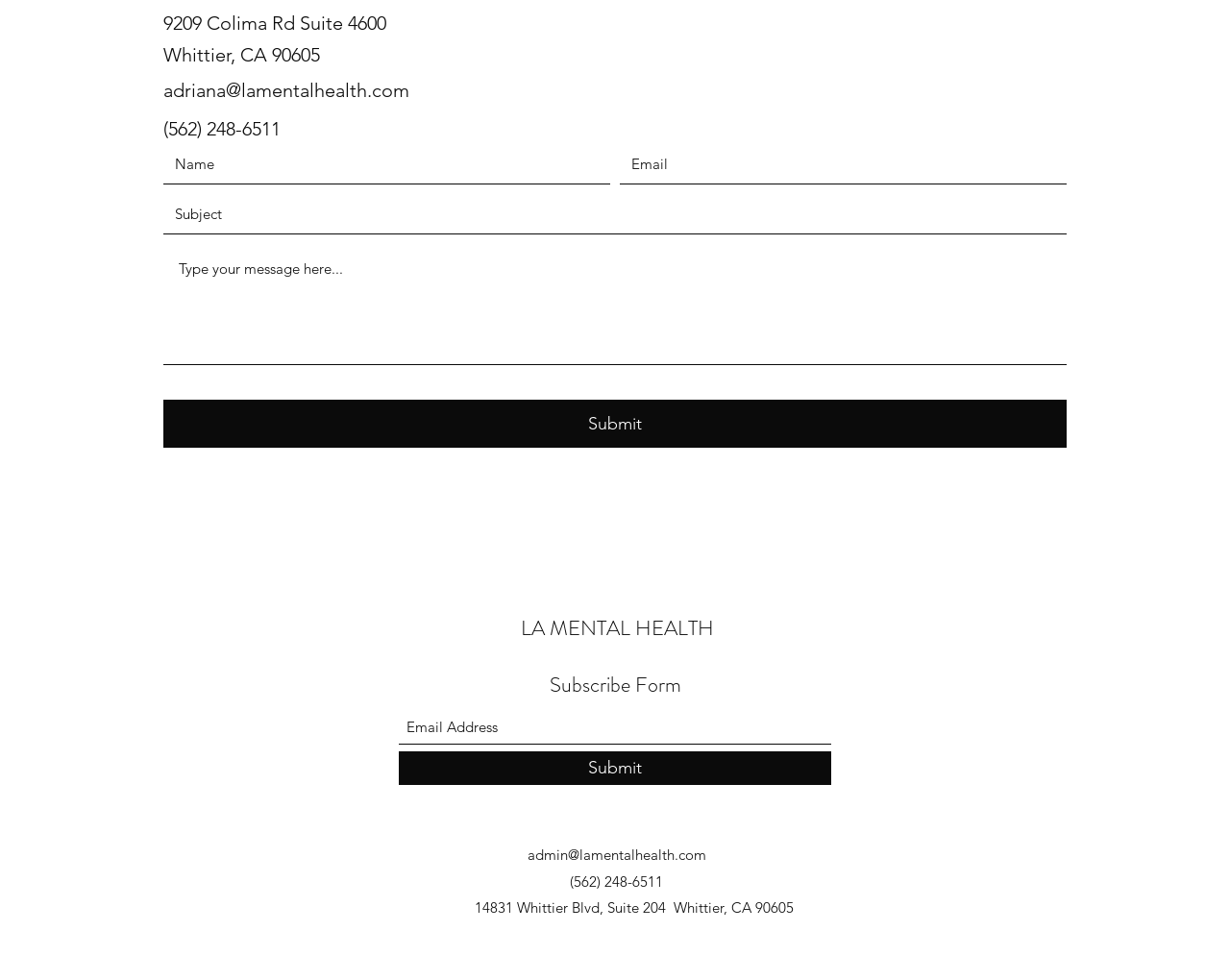Please indicate the bounding box coordinates for the clickable area to complete the following task: "Visit LA MENTAL HEALTH website". The coordinates should be specified as four float numbers between 0 and 1, i.e., [left, top, right, bottom].

[0.423, 0.626, 0.58, 0.656]